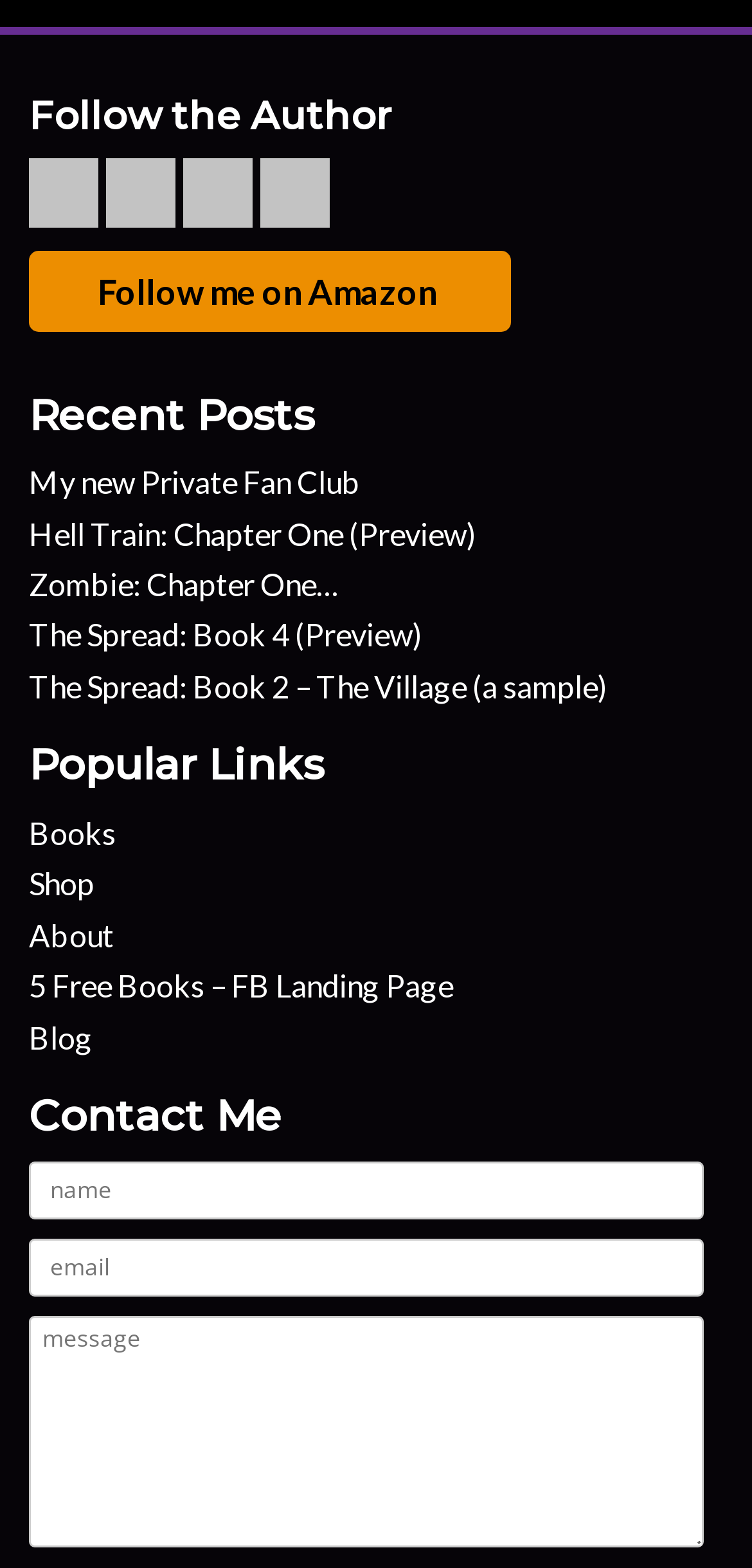Locate the bounding box coordinates of the clickable area needed to fulfill the instruction: "Check recent posts".

[0.038, 0.25, 0.936, 0.282]